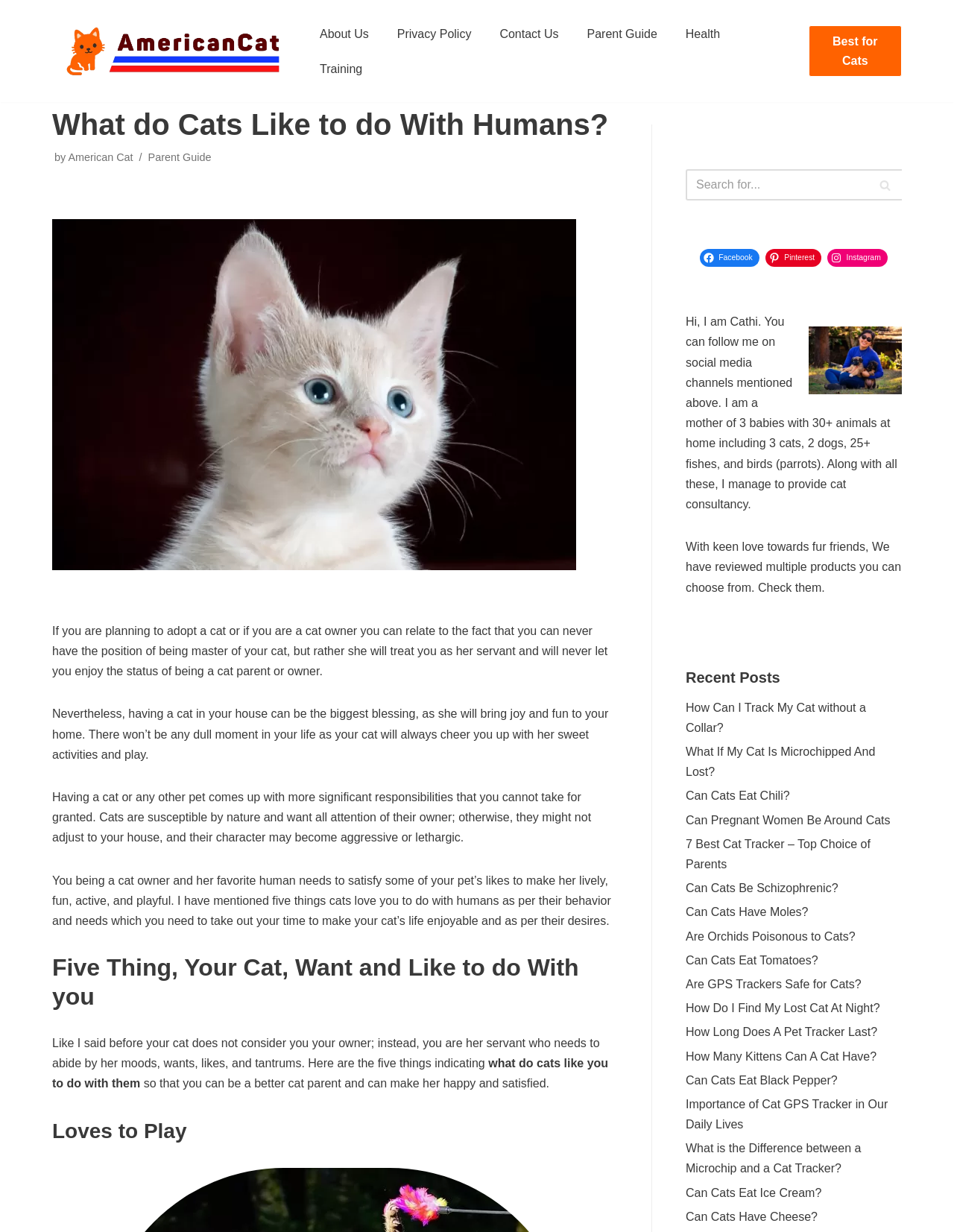Could you specify the bounding box coordinates for the clickable section to complete the following instruction: "Click on All Crops"?

None